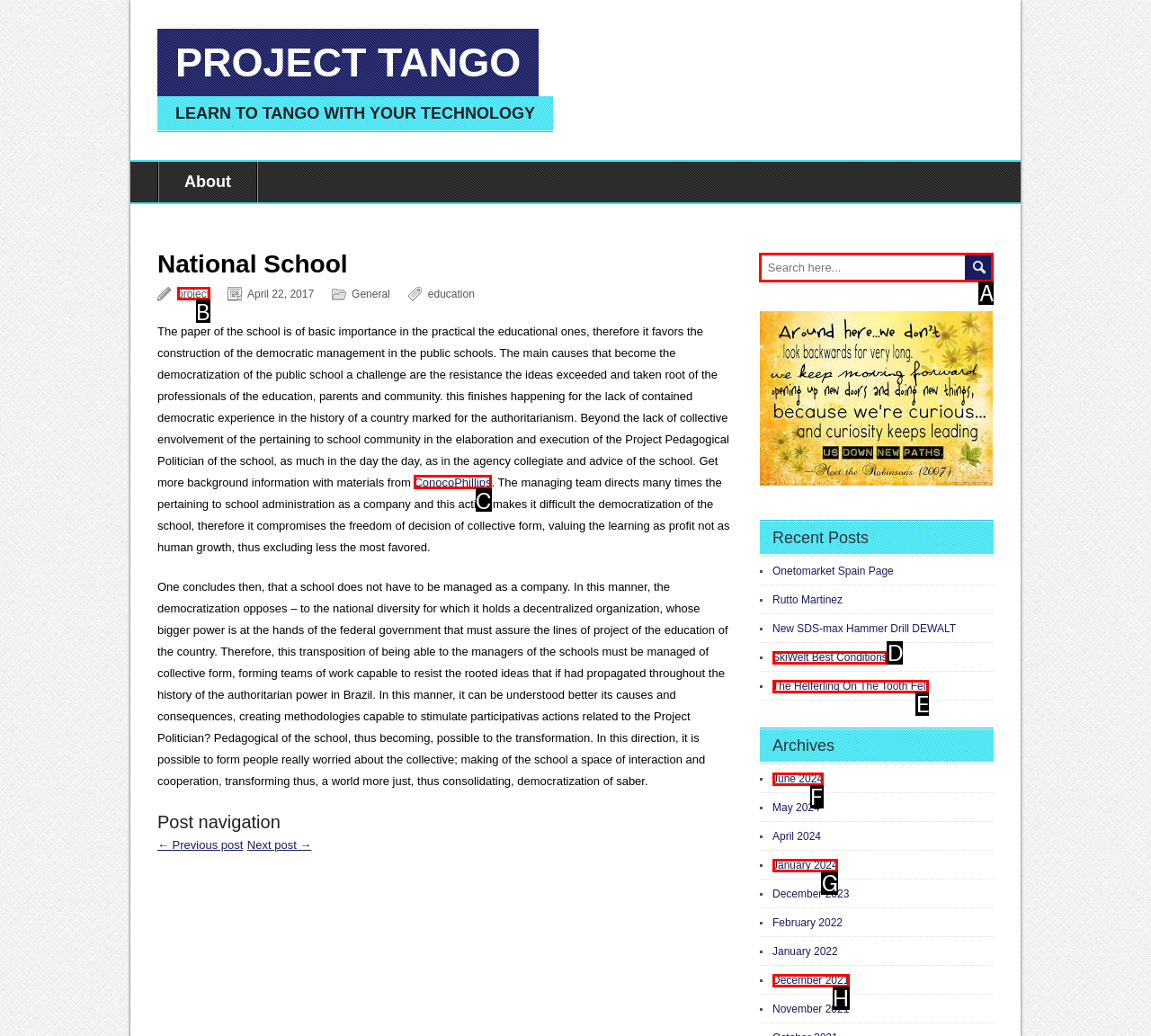Figure out which option to click to perform the following task: Search for something
Provide the letter of the correct option in your response.

A